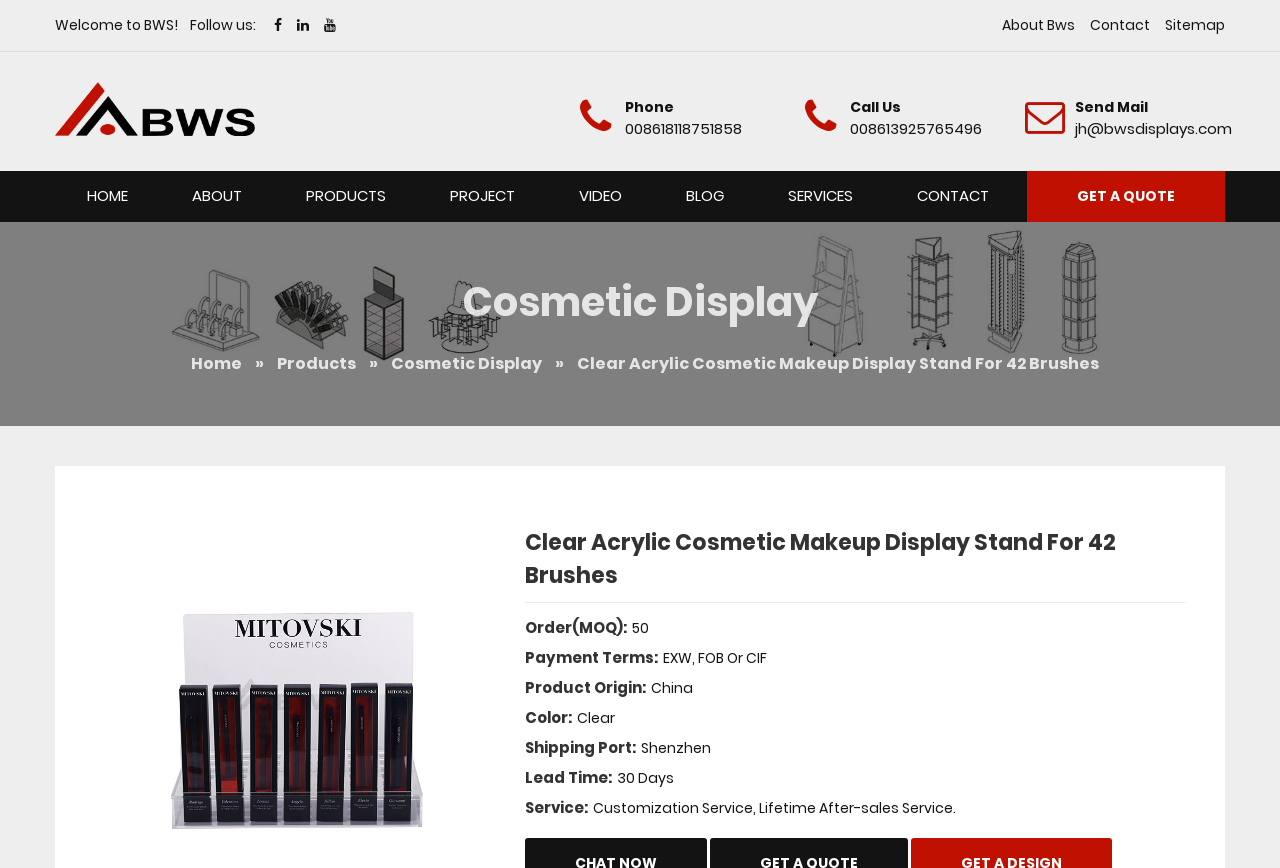Given the following UI element description: "get a quote", find the bounding box coordinates in the webpage screenshot.

[0.802, 0.196, 0.957, 0.255]